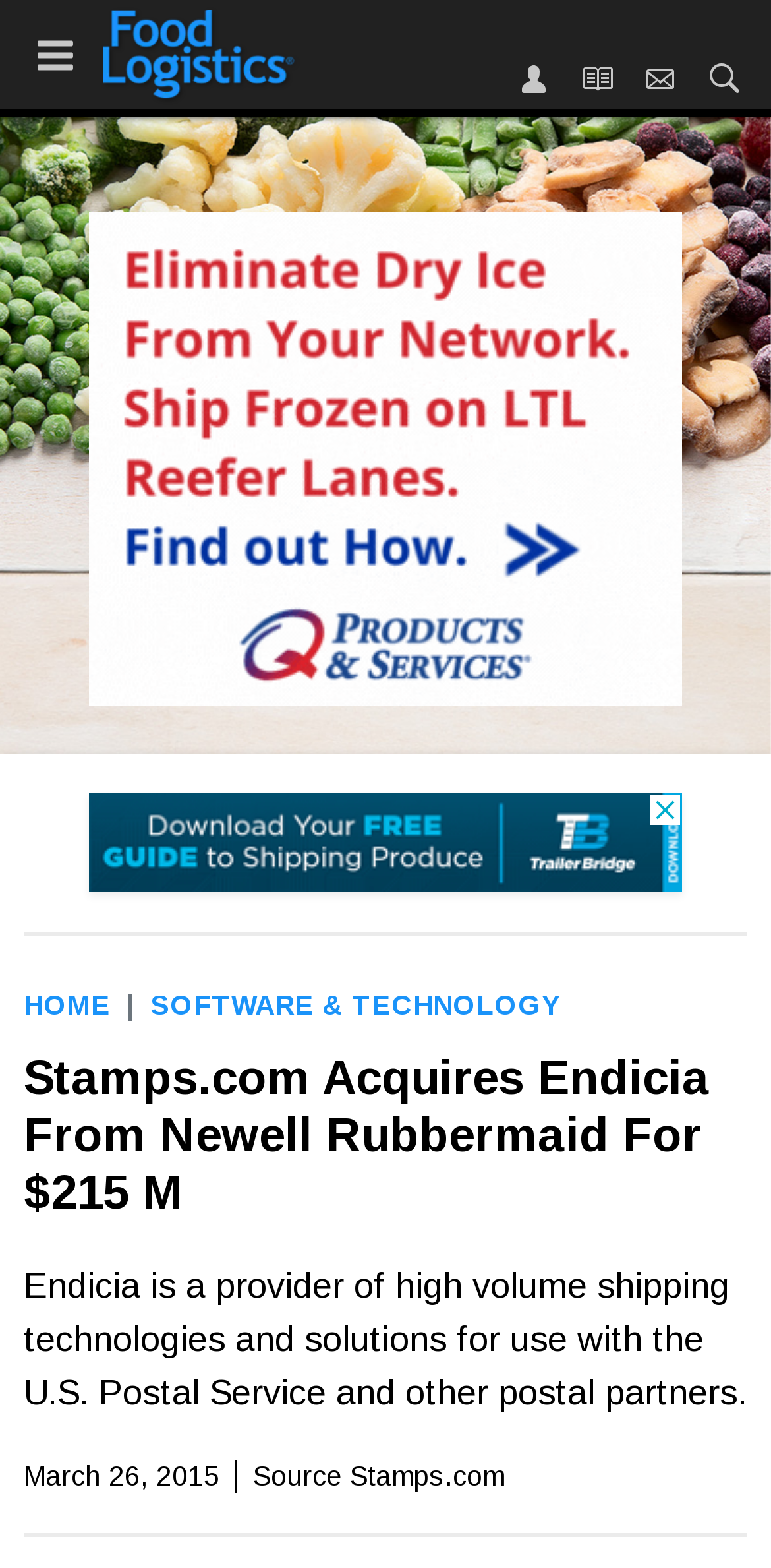What is the company being acquired?
Answer the question with a single word or phrase derived from the image.

Endicia